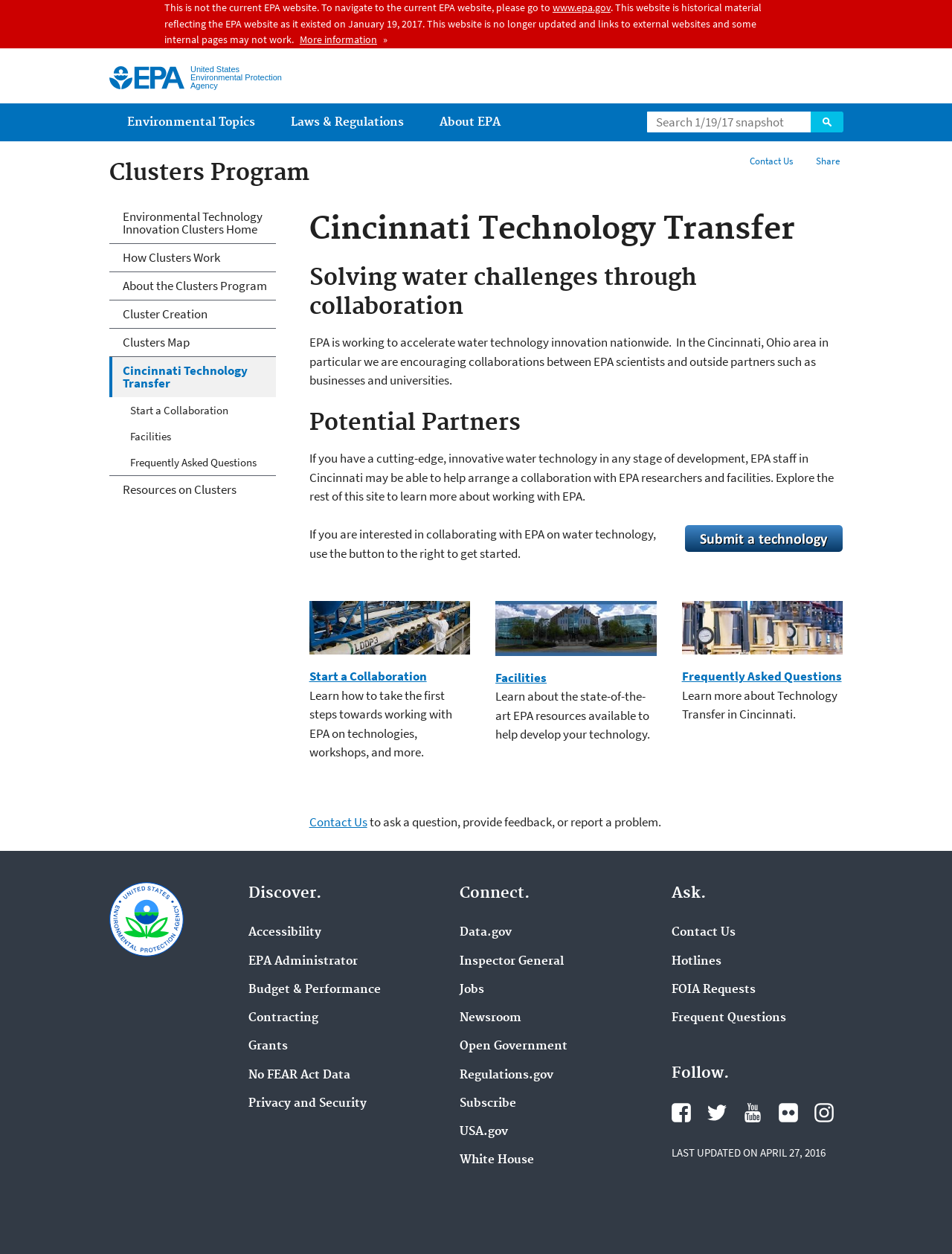What can you do on the 'Facilities' page?
Provide a concise answer using a single word or phrase based on the image.

Learn about EPA resources